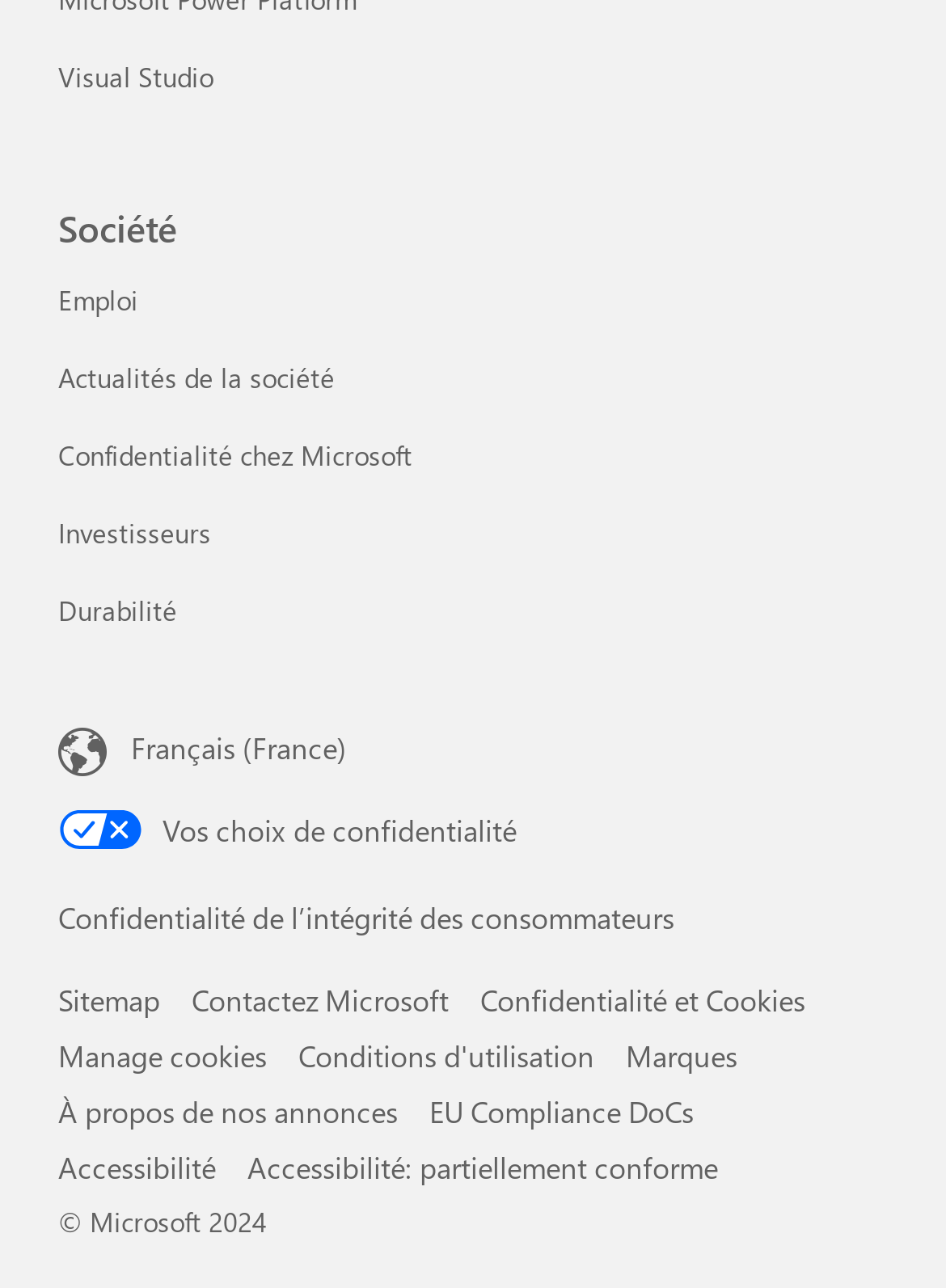What is the theme of the 'Société' section?
Provide a well-explained and detailed answer to the question.

The 'Société' section contains links related to company information, such as 'Emploi Société', 'Actualités de la société', and 'Investisseurs Société', suggesting that the theme of this section is company information.